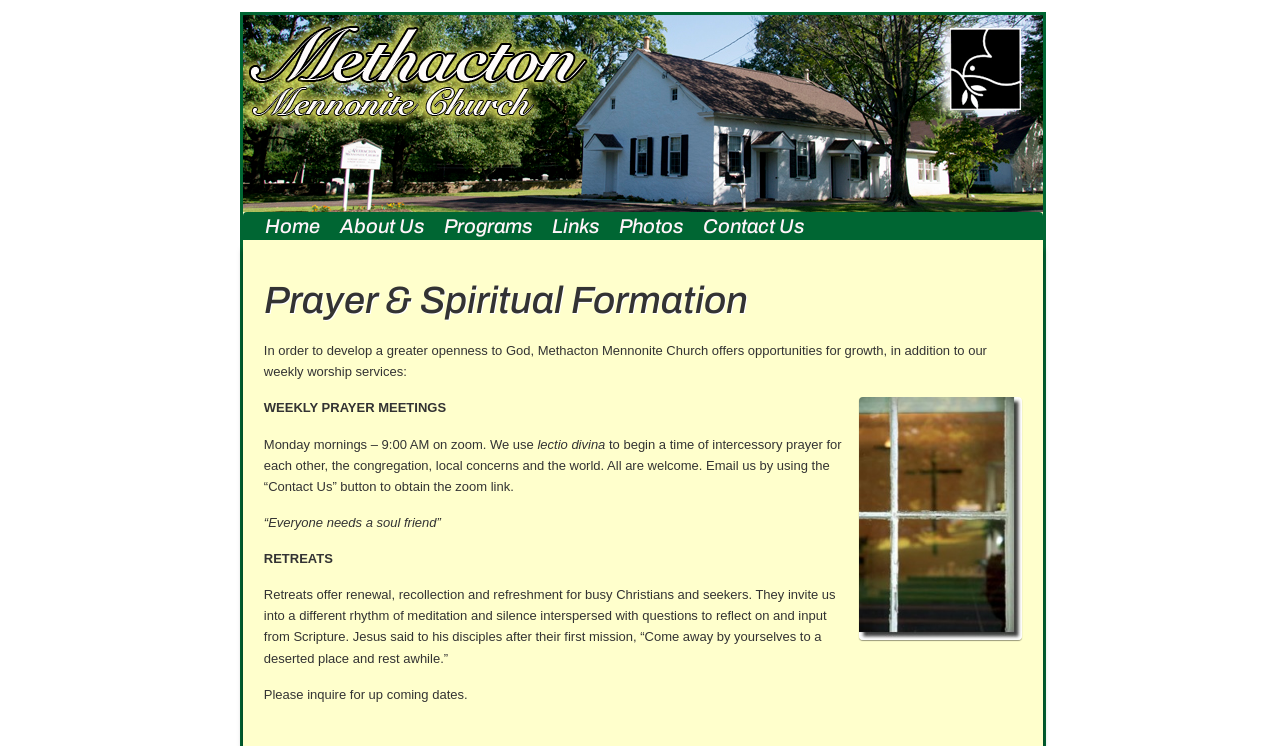Extract the bounding box coordinates for the described element: "Skip to content". The coordinates should be represented as four float numbers between 0 and 1: [left, top, right, bottom].

[0.189, 0.282, 0.205, 0.341]